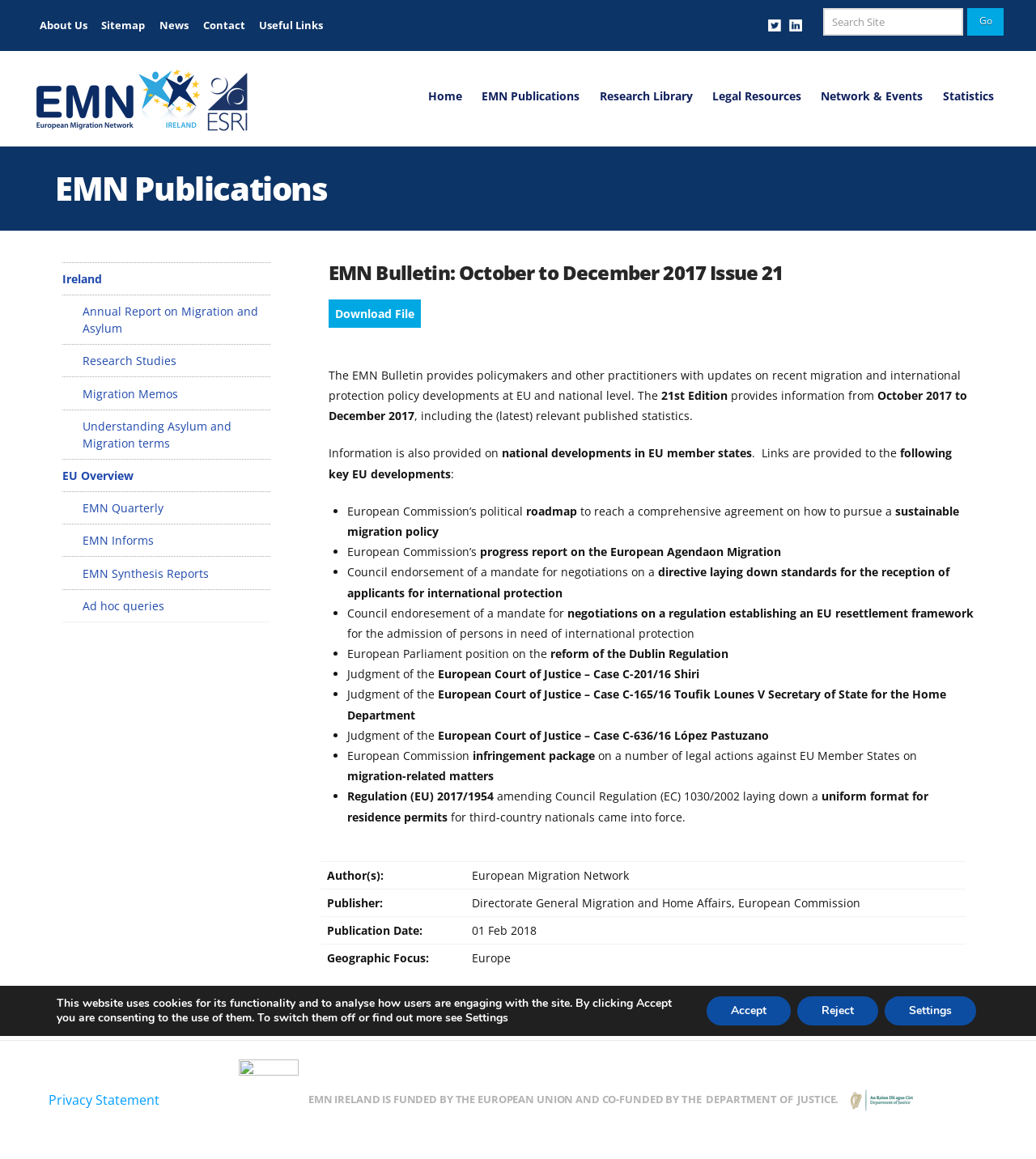How many key EU developments are mentioned in the bulletin?
Please give a detailed answer to the question using the information shown in the image.

The number of key EU developments mentioned in the bulletin can be counted by looking at the list of bullet points in the main content area of the webpage, which mentions 7 key EU developments.